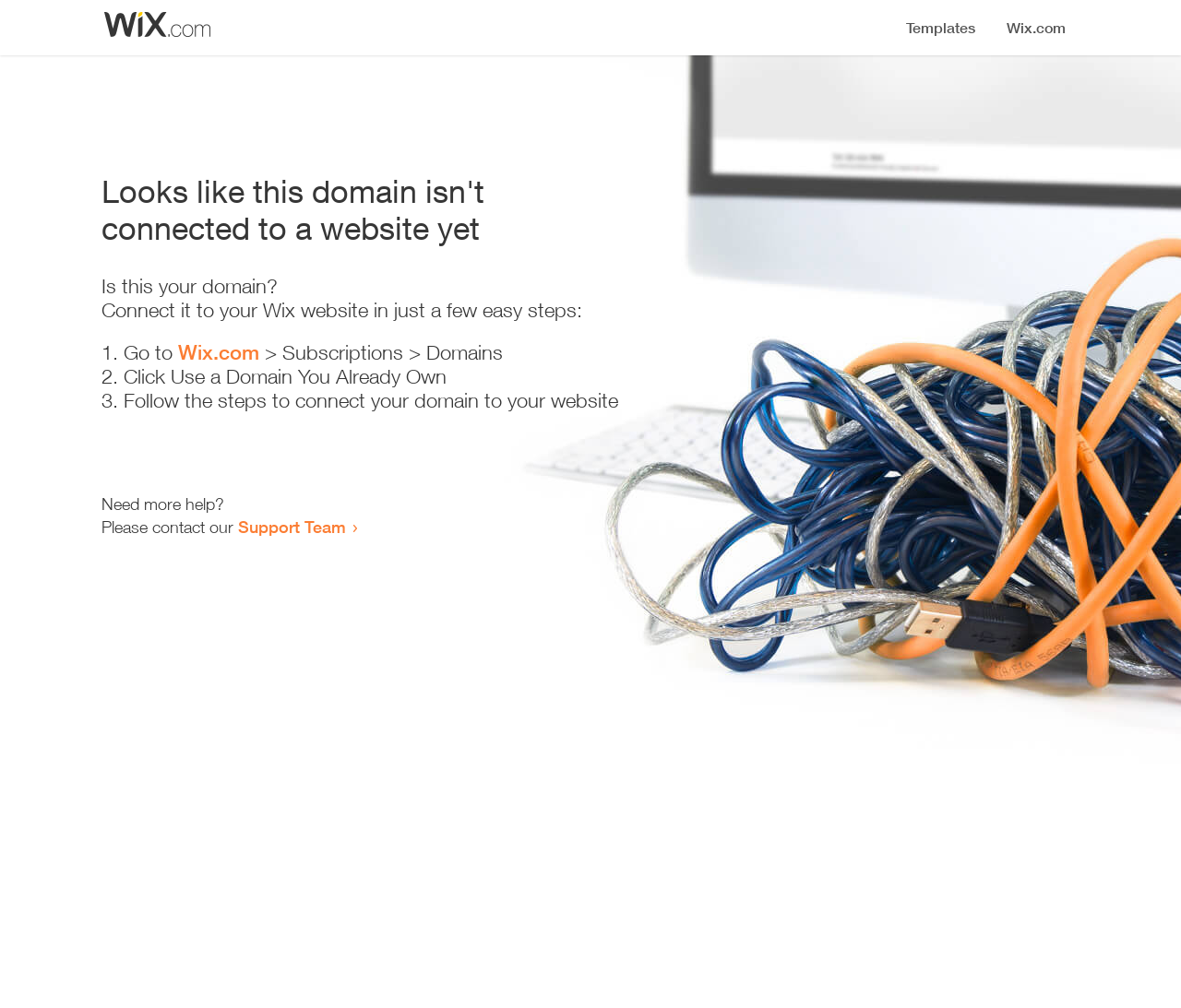What is the main heading displayed on the webpage? Please provide the text.

Looks like this domain isn't
connected to a website yet